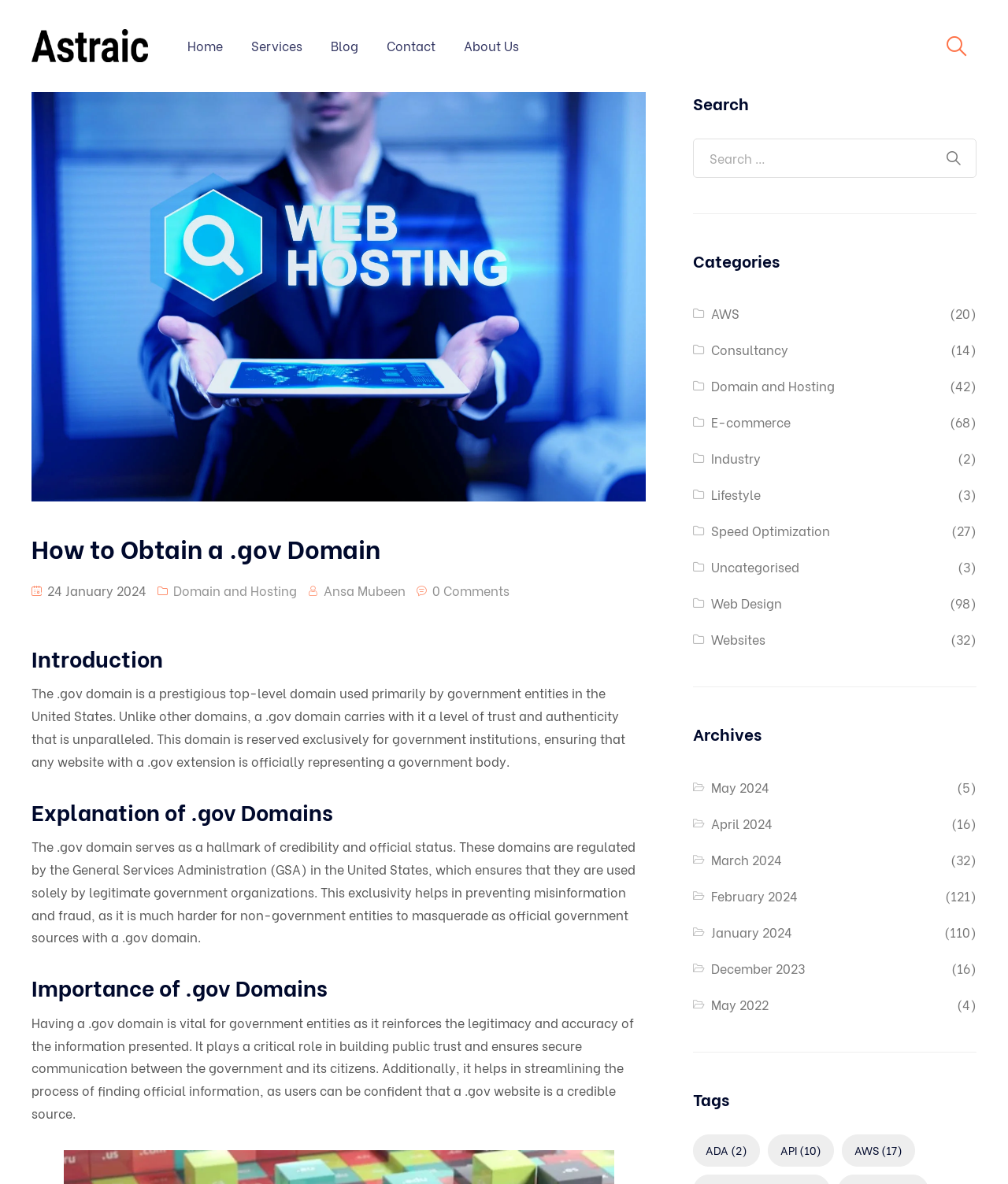Extract the top-level heading from the webpage and provide its text.

How to Obtain a .gov Domain